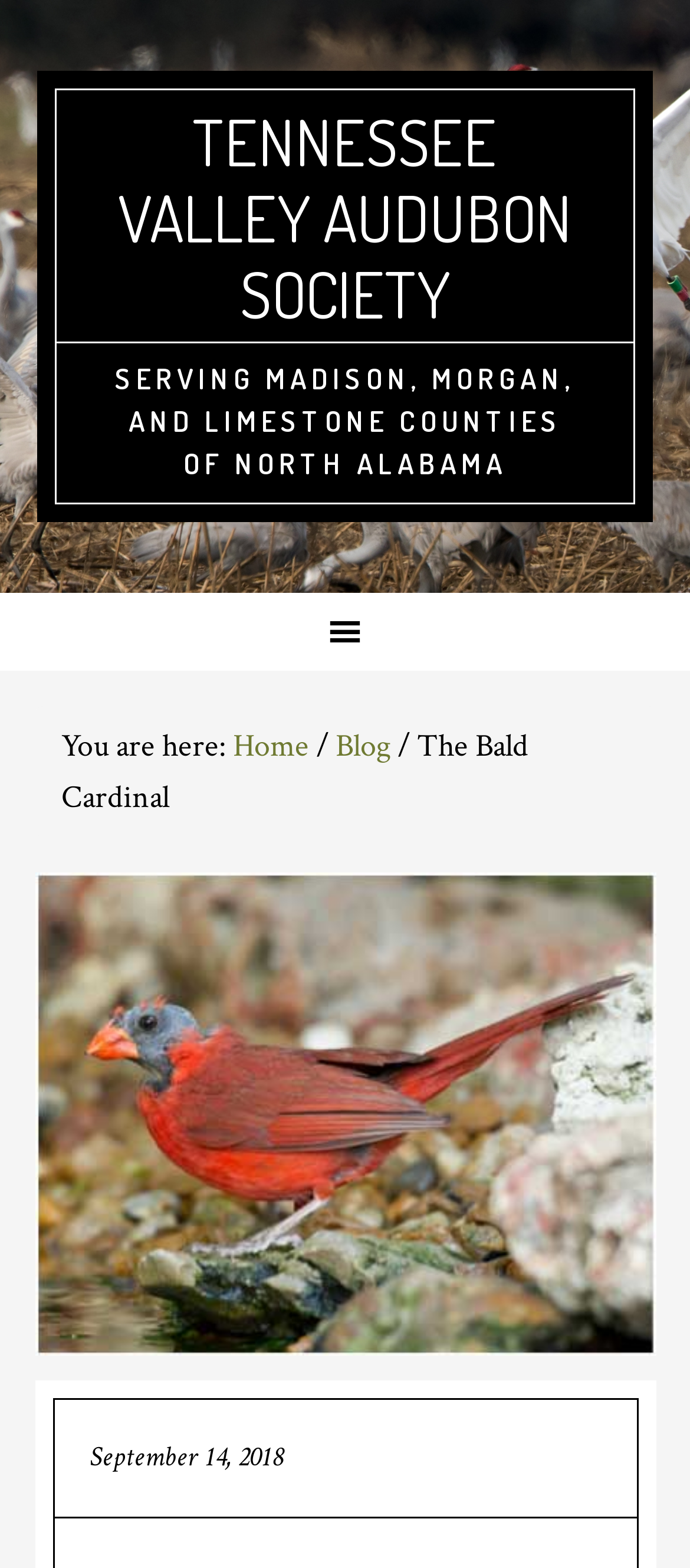Use a single word or phrase to answer the following:
How many breadcrumb separators are there?

2